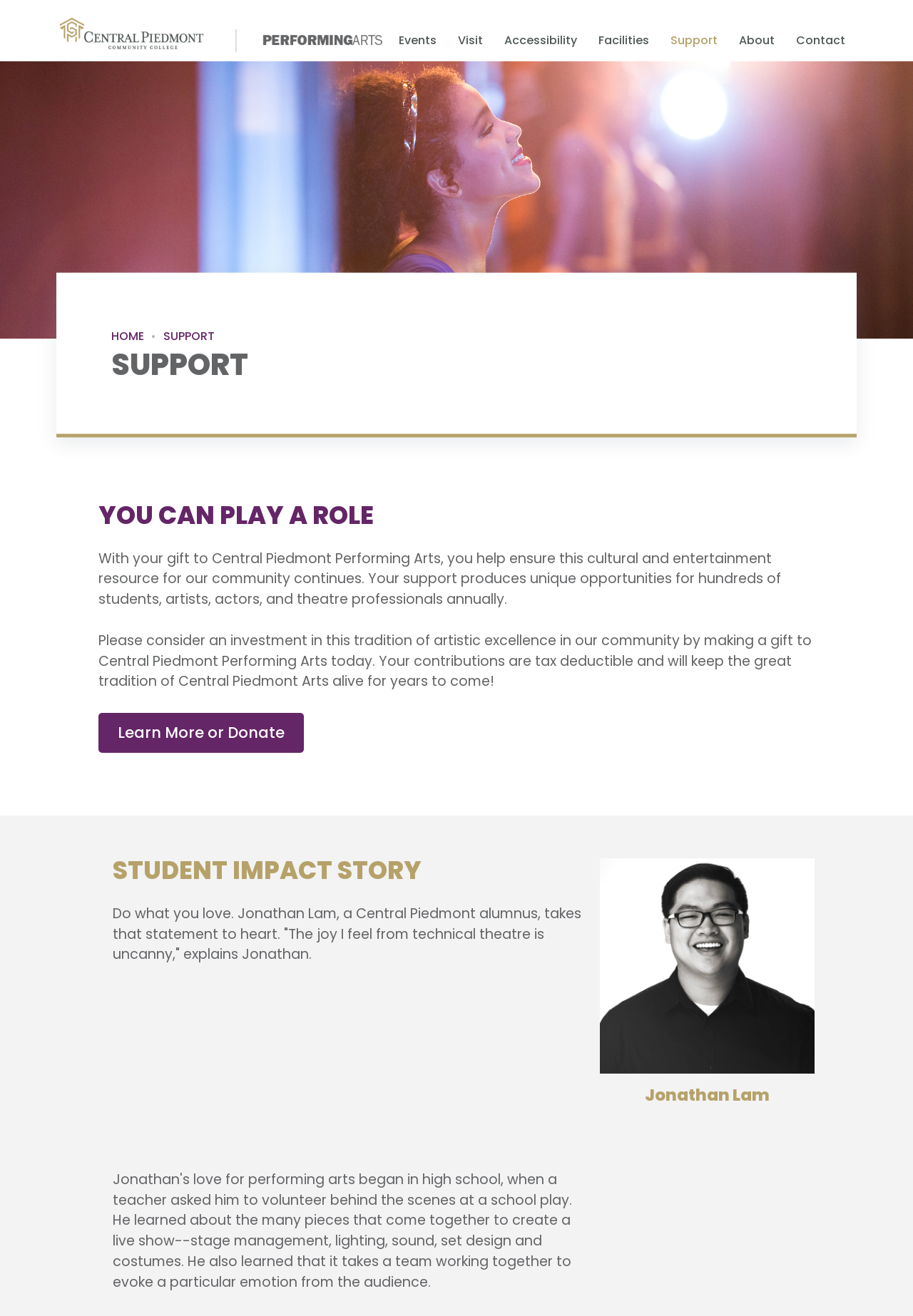Please provide the bounding box coordinates for the element that needs to be clicked to perform the instruction: "Click on the 'HOME' link". The coordinates must consist of four float numbers between 0 and 1, formatted as [left, top, right, bottom].

[0.122, 0.249, 0.158, 0.261]